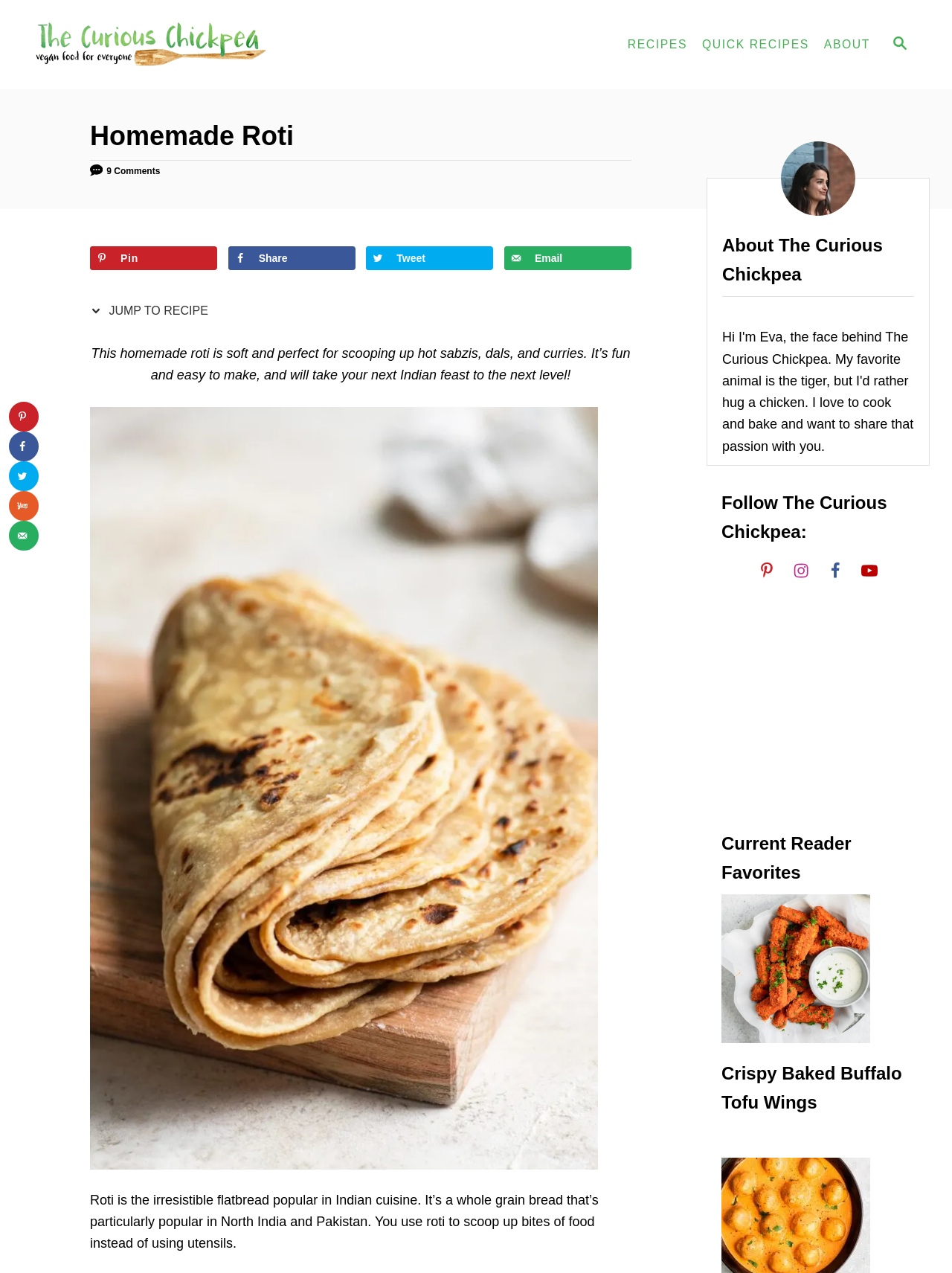Summarize the webpage with a detailed and informative caption.

This webpage is about a recipe for homemade roti, a soft and delicious Indian flatbread. At the top, there is a search button and a logo of "The Curious Chickpea" with a link to the website's homepage. Below that, there are navigation links to "Recipes", "Quick Recipes", and "About".

The main content of the page is divided into sections. The first section has a heading "Homemade Roti" and a brief introduction to the recipe. There are also social sharing buttons, including "Save to Pinterest", "Share on Facebook", "Share on Twitter", and "Send over email". 

Below that, there is a large image of eight homemade roti folded in half, sitting on a cutting board. The image takes up most of the width of the page. 

The next section provides more information about roti, including its origins and how it's used in Indian cuisine. 

On the right side of the page, there is a sidebar with a profile picture of Eva, the curator of The Curious Chickpea, and links to follow the website on various social media platforms, including Pinterest, Instagram, Facebook, and YouTube. 

Further down the page, there is a section titled "Current Reader Favorites" with links to other popular recipes, including "Vegan Buffalo Tofu Wings with Ranch for Dipping" and "Crispy Baked Buffalo Tofu Wings". Each link has a corresponding image.

Finally, there is a social sharing sidebar on the left side of the page with buttons to share the recipe on various platforms.